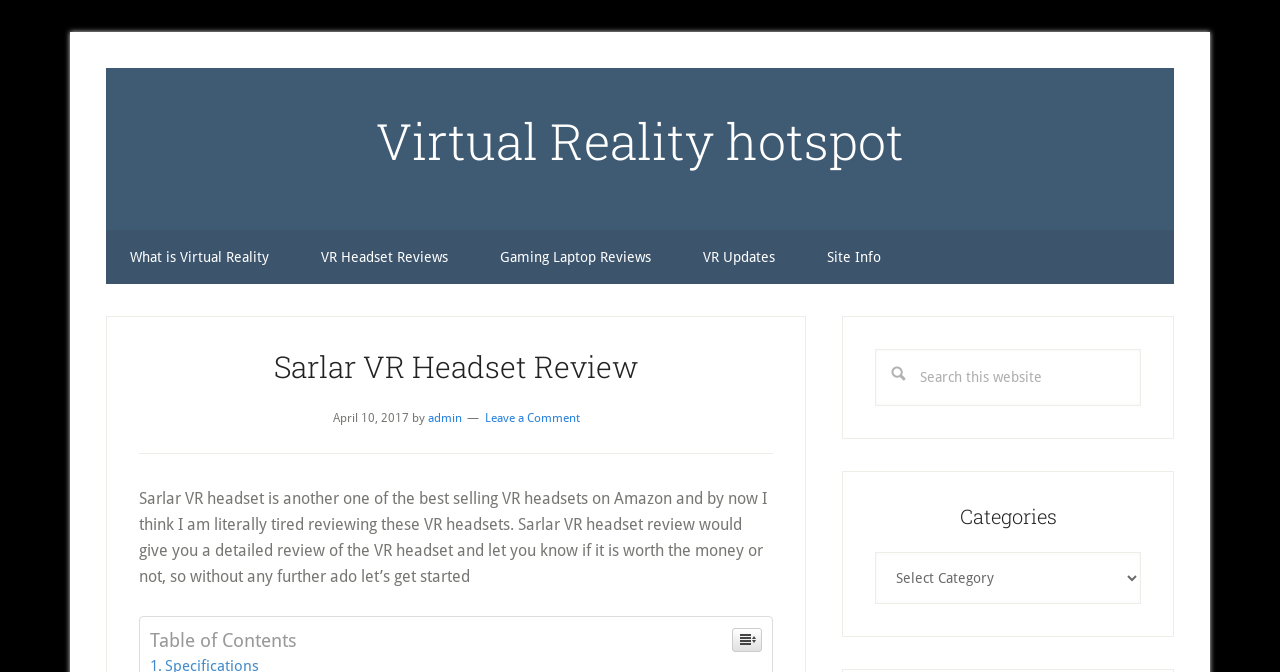Please specify the bounding box coordinates of the area that should be clicked to accomplish the following instruction: "Select a category". The coordinates should consist of four float numbers between 0 and 1, i.e., [left, top, right, bottom].

[0.684, 0.821, 0.891, 0.898]